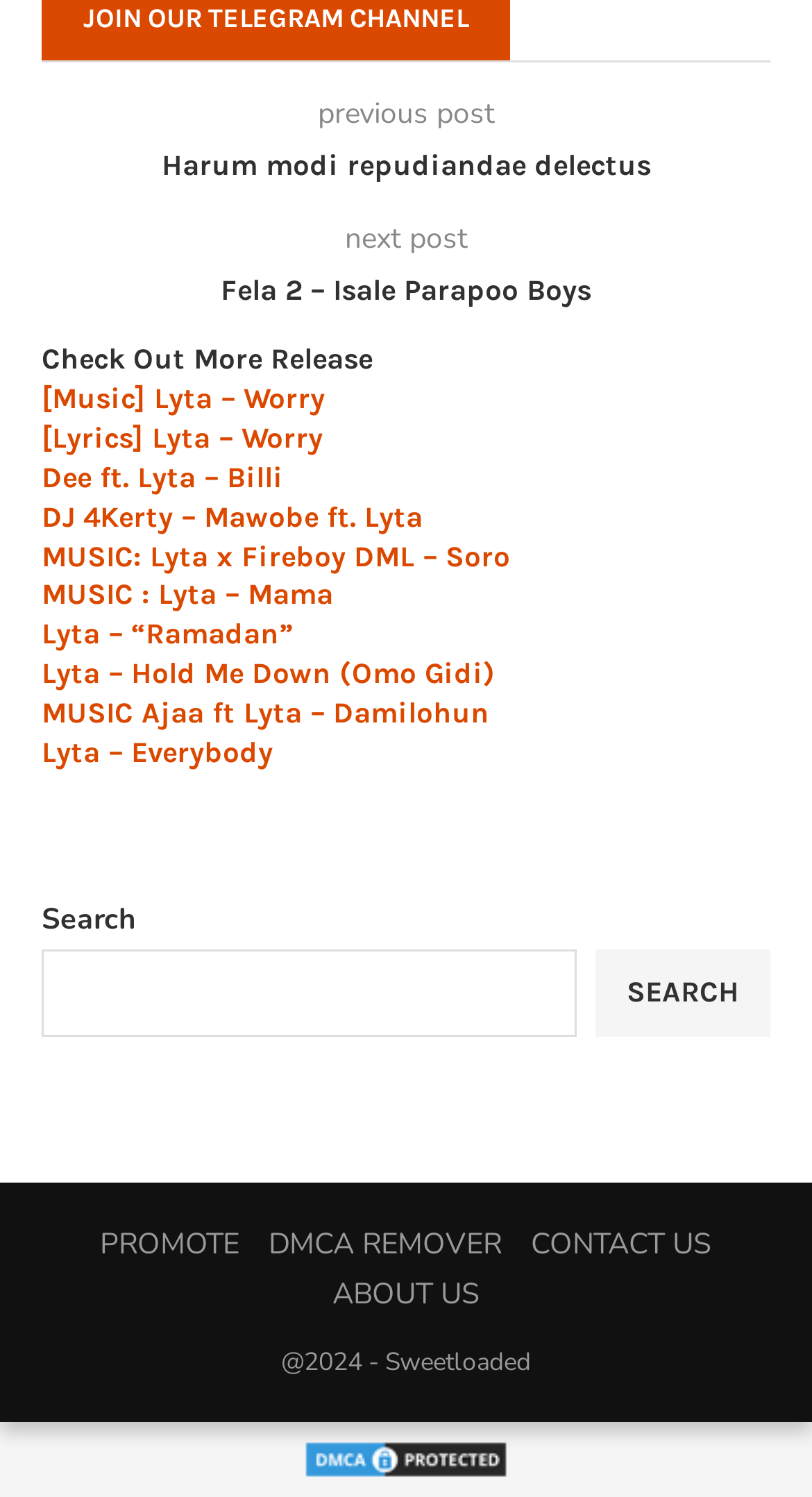Determine the bounding box for the HTML element described here: "Mingling Herbs". The coordinates should be given as [left, top, right, bottom] with each number being a float between 0 and 1.

None